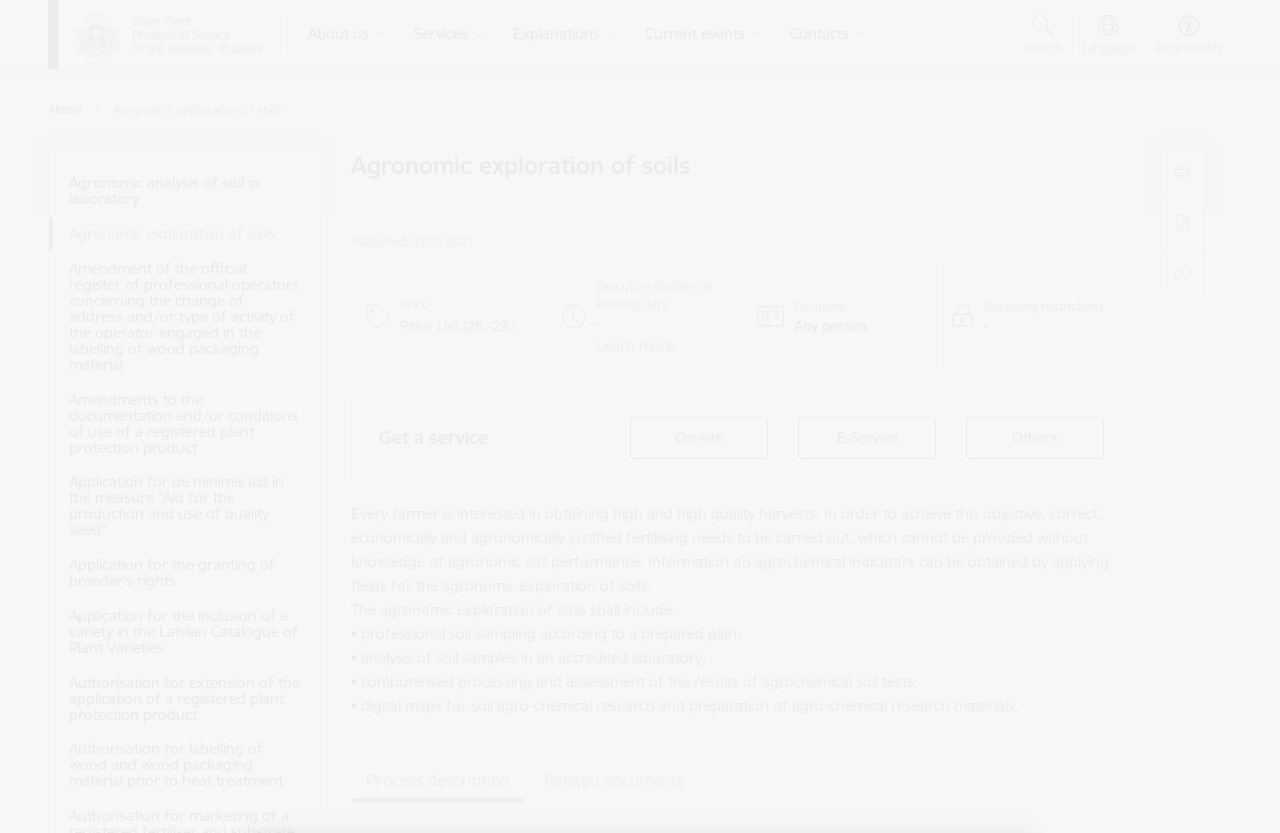Using the provided element description, identify the bounding box coordinates as (top-left x, top-left y, bottom-right x, bottom-right y). Ensure all values are between 0 and 1. Description: Learn moreClose

[0.466, 0.403, 0.528, 0.426]